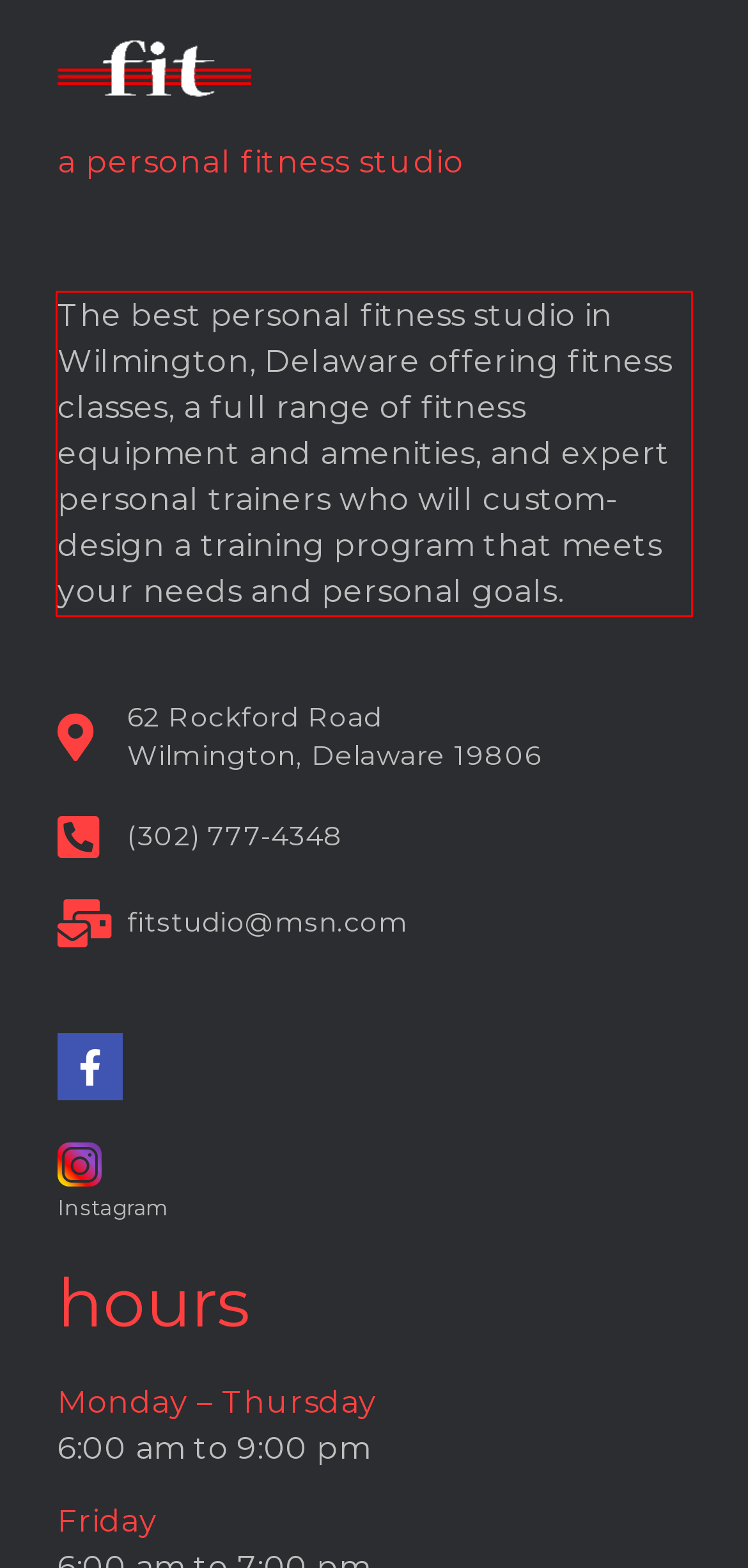Please examine the webpage screenshot containing a red bounding box and use OCR to recognize and output the text inside the red bounding box.

The best personal fitness studio in Wilmington, Delaware offering fitness classes, a full range of fitness equipment and amenities, and expert personal trainers who will custom-design a training program that meets your needs and personal goals.